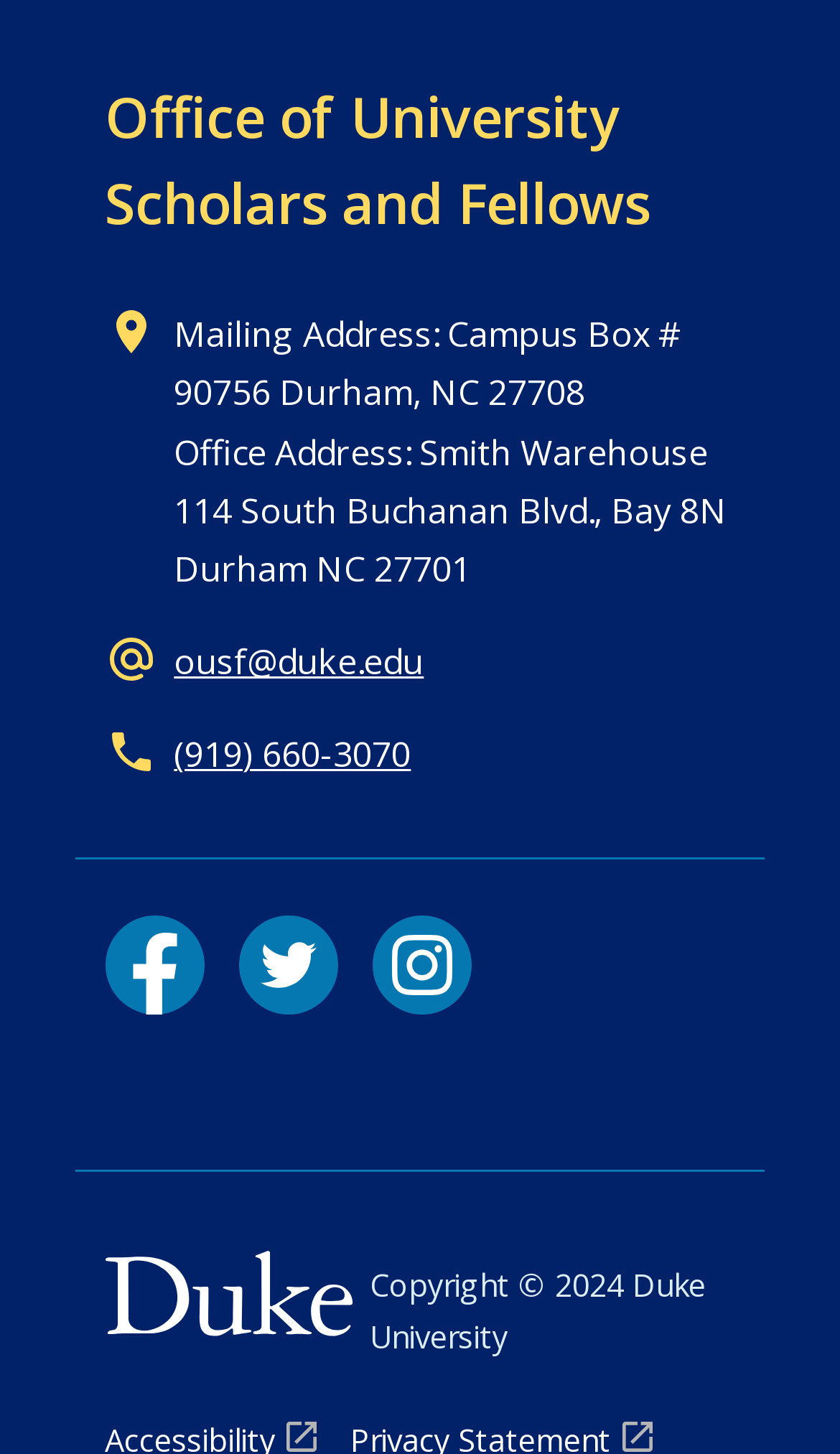Answer the question with a brief word or phrase:
What social media platforms does the Office of University Scholars and Fellows have?

Facebook, Twitter, Instagram